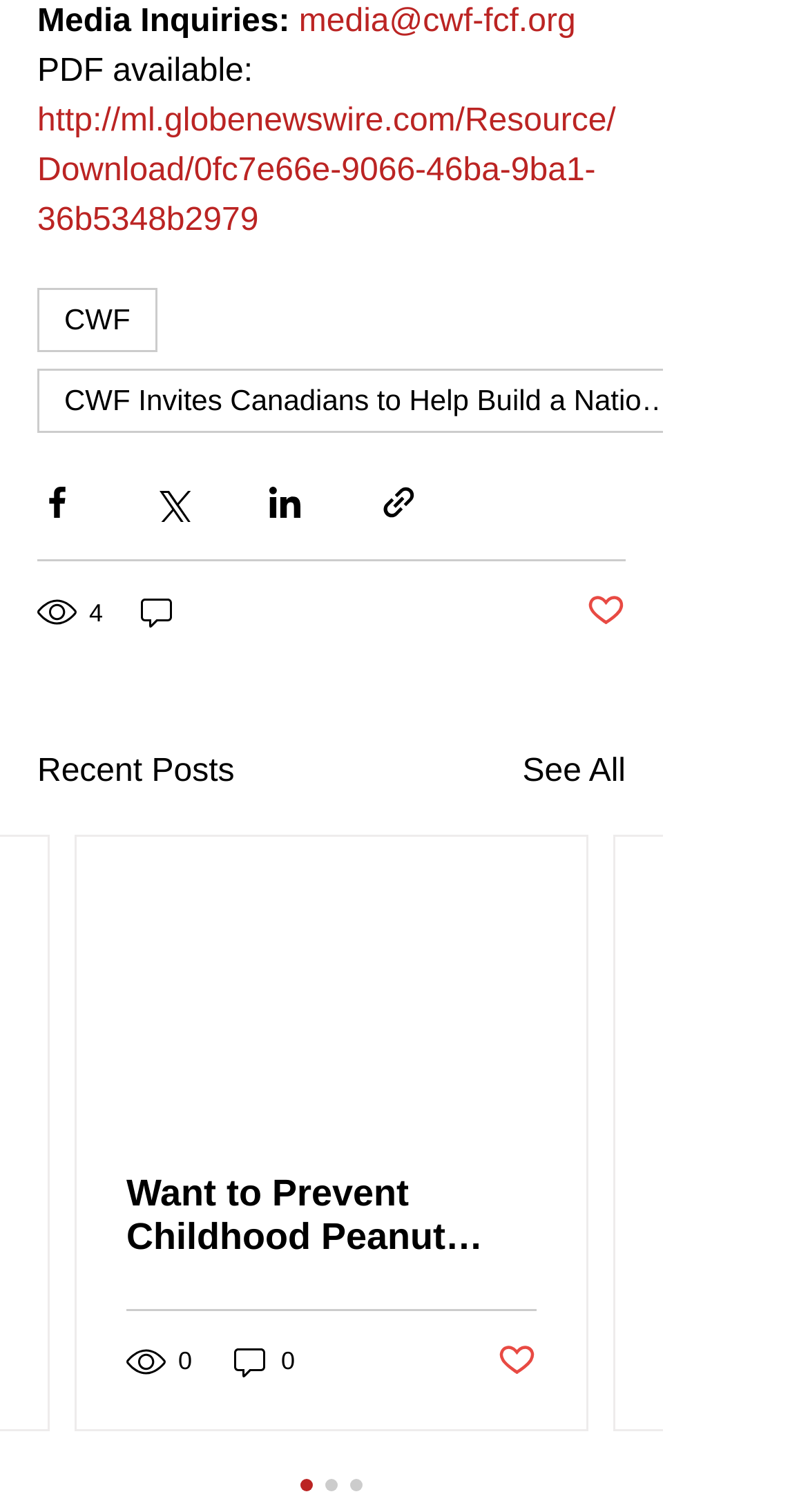Please analyze the image and give a detailed answer to the question:
What is the title of the section below the navigation menu?

The section below the navigation menu is titled 'Recent Posts', which can be seen from the heading element with the text 'Recent Posts'.